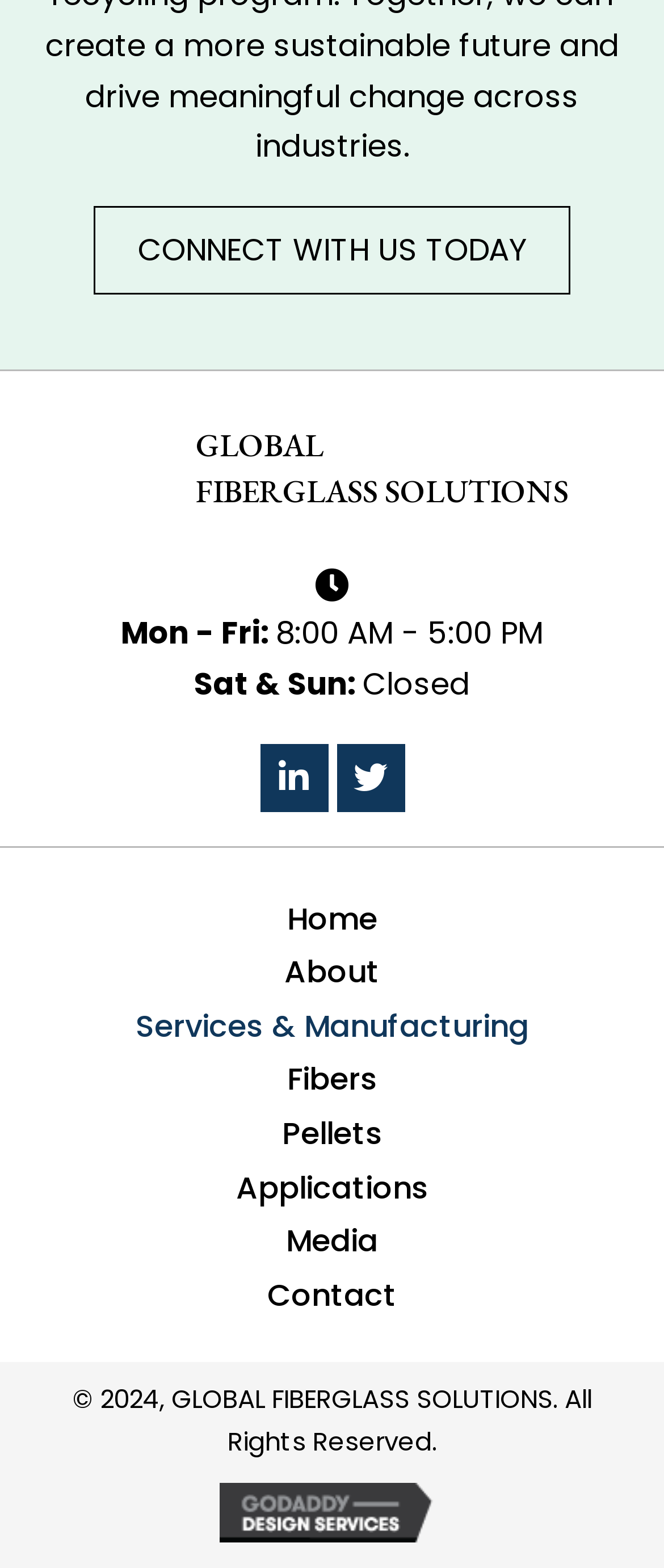Identify the bounding box coordinates of the element to click to follow this instruction: 'Contact the company'. Ensure the coordinates are four float values between 0 and 1, provided as [left, top, right, bottom].

[0.377, 0.806, 0.623, 0.844]